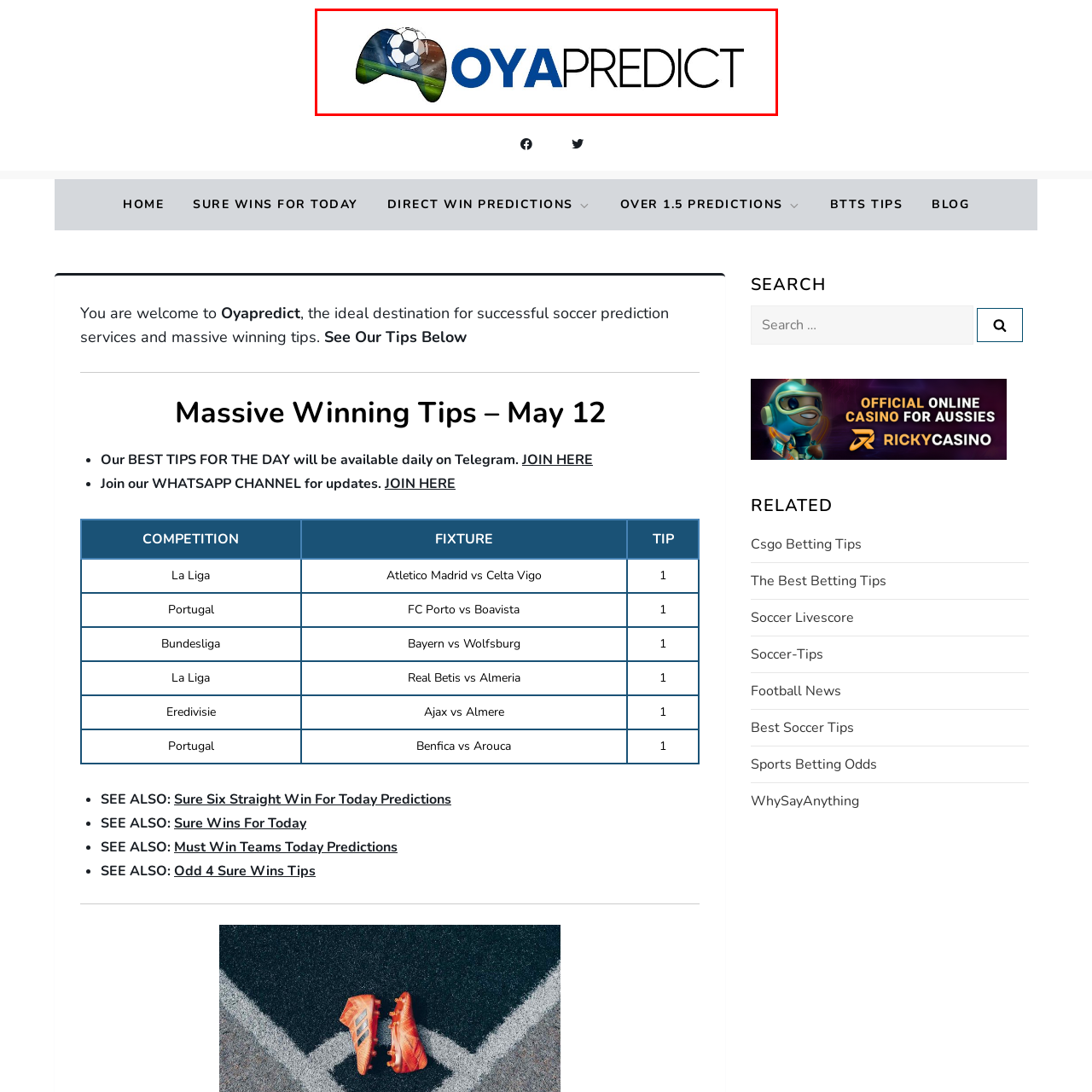Analyze the picture enclosed by the red bounding box and provide a single-word or phrase answer to this question:
What color is the 'OYA' part of the logo?

Blue